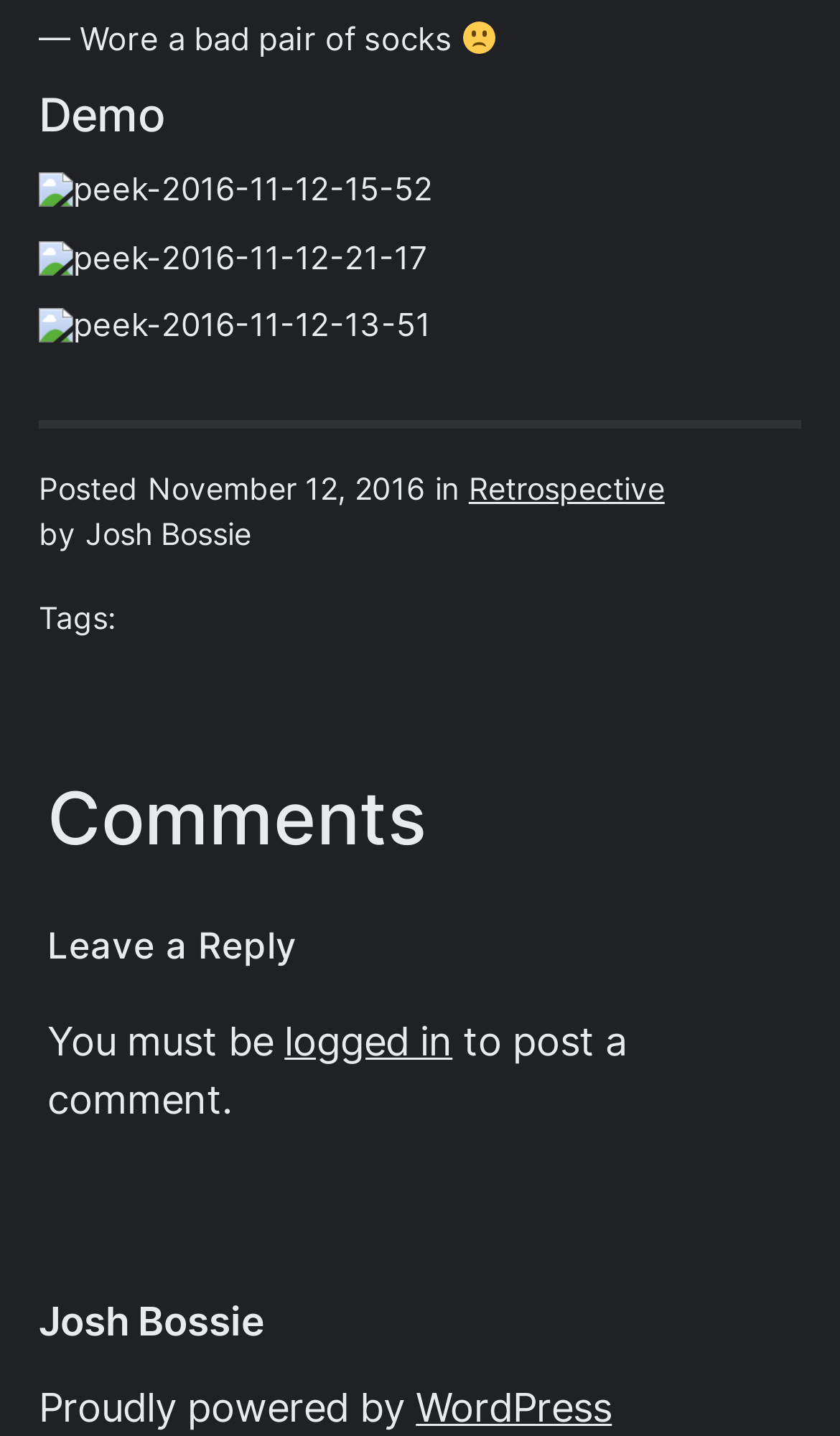Using the webpage screenshot and the element description logged in, determine the bounding box coordinates. Specify the coordinates in the format (top-left x, top-left y, bottom-right x, bottom-right y) with values ranging from 0 to 1.

[0.339, 0.708, 0.539, 0.741]